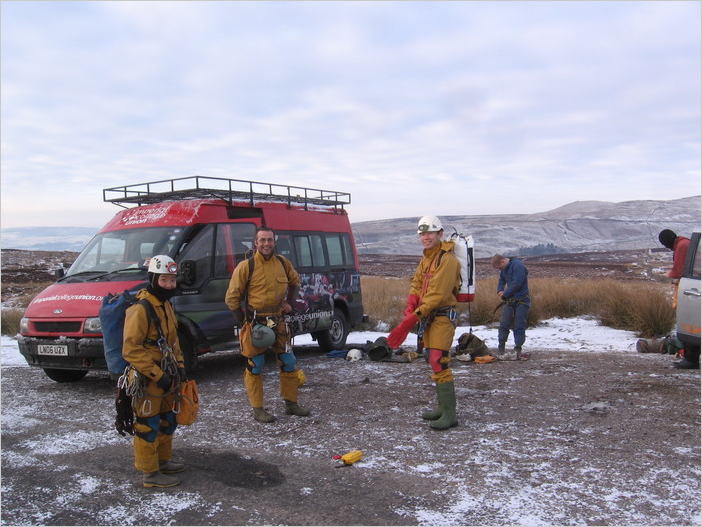Interpret the image and provide an in-depth description.

The image captures a group of cavers preparing for an adventure during the Yorkshire Winter Tour, organized by the Imperial College Caving Club. In the foreground, three individuals, clad in yellow caving suits, stand near a red and white minibus that is parked on a snow-dusted landscape. One of them is smiling and holding some gear, exuding a sense of camaraderie and readiness for the day's exploration. The backdrop features rolling hills partially covered in snow and patches of grass, suggesting a chilly but beautiful winter day. A fourth person can be seen in the background, attending to their equipment. This moment reflects the adventurous spirit of the club as they gear up for an exciting day of caving.